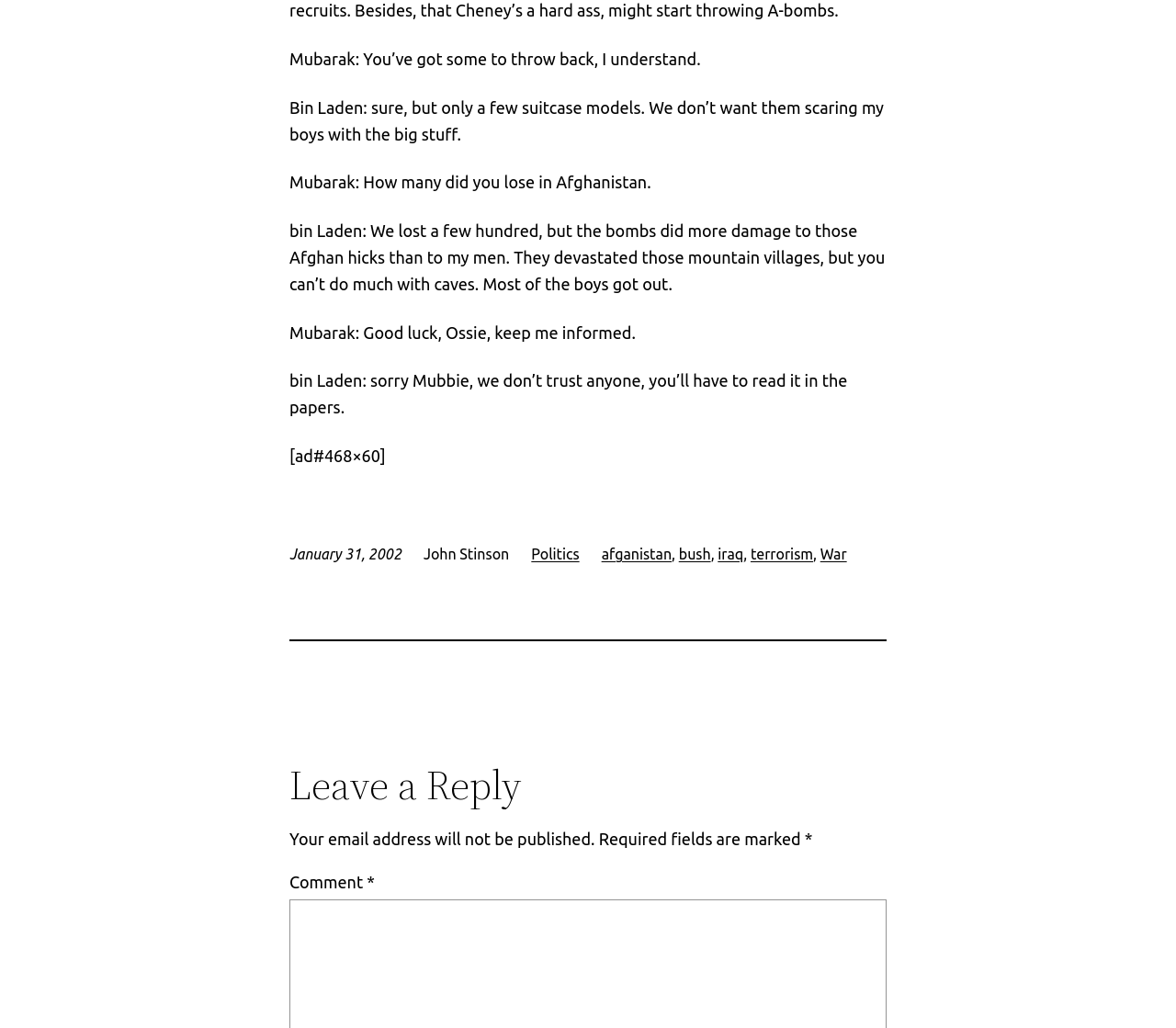Please find the bounding box coordinates in the format (top-left x, top-left y, bottom-right x, bottom-right y) for the given element description. Ensure the coordinates are floating point numbers between 0 and 1. Description: afganistan

[0.511, 0.531, 0.571, 0.547]